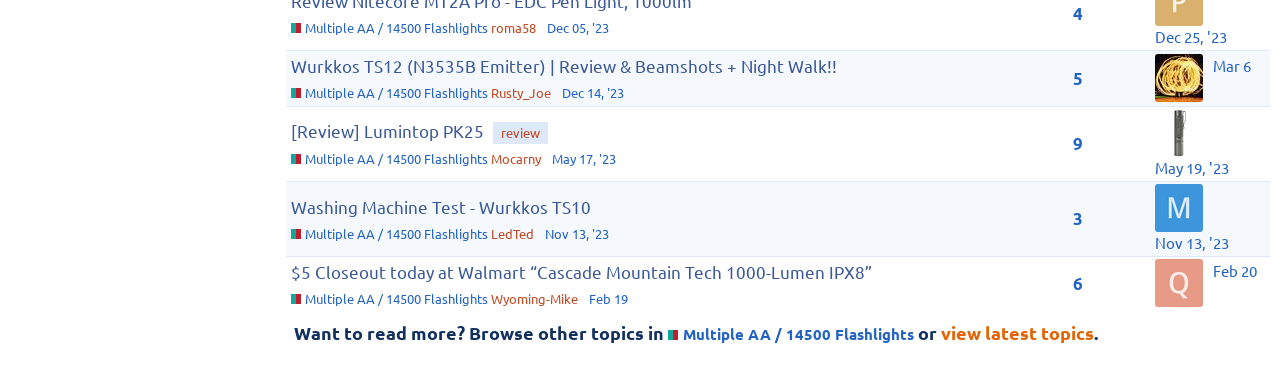Could you specify the bounding box coordinates for the clickable section to complete the following instruction: "Check replies to Washing Machine Test - Wurkkos TS10"?

[0.834, 0.531, 0.85, 0.658]